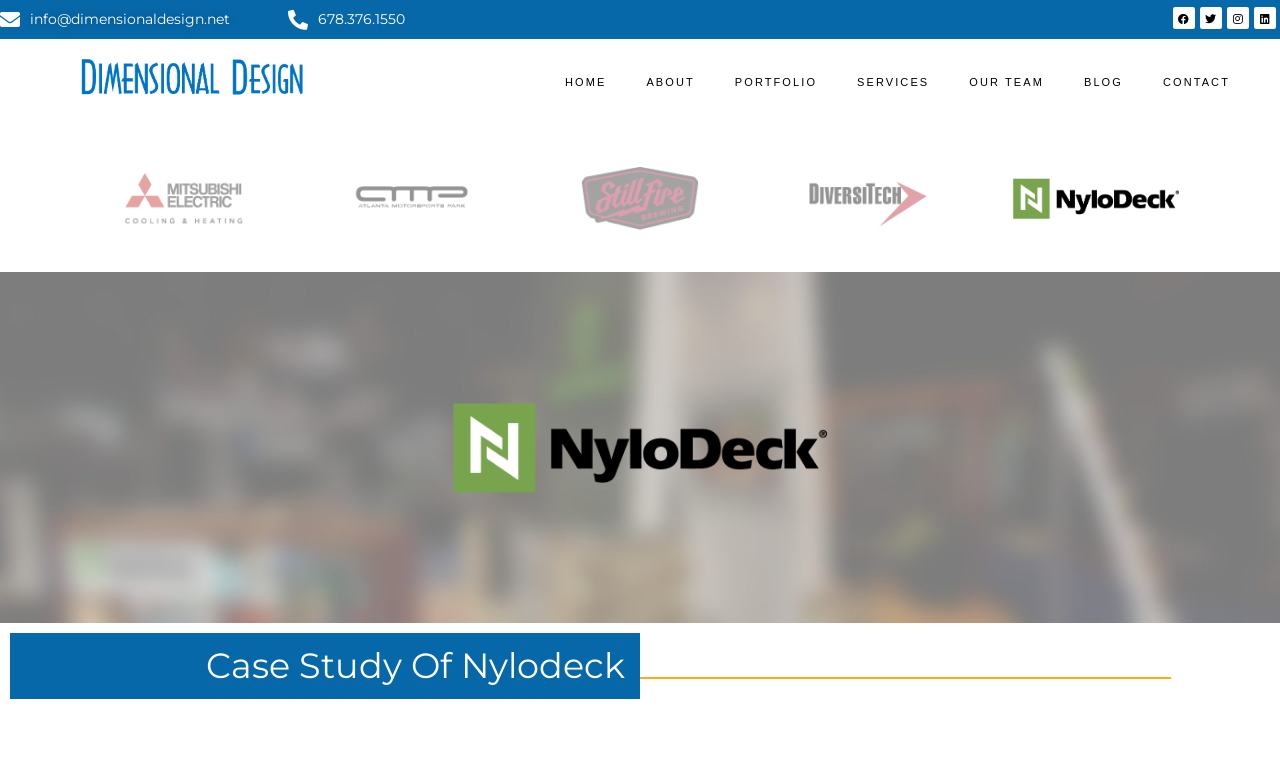By analyzing the image, answer the following question with a detailed response: How many social media links are there?

There are four social media links located at the top right of the webpage, which are Facebook, Twitter, Instagram, and Linkedin.